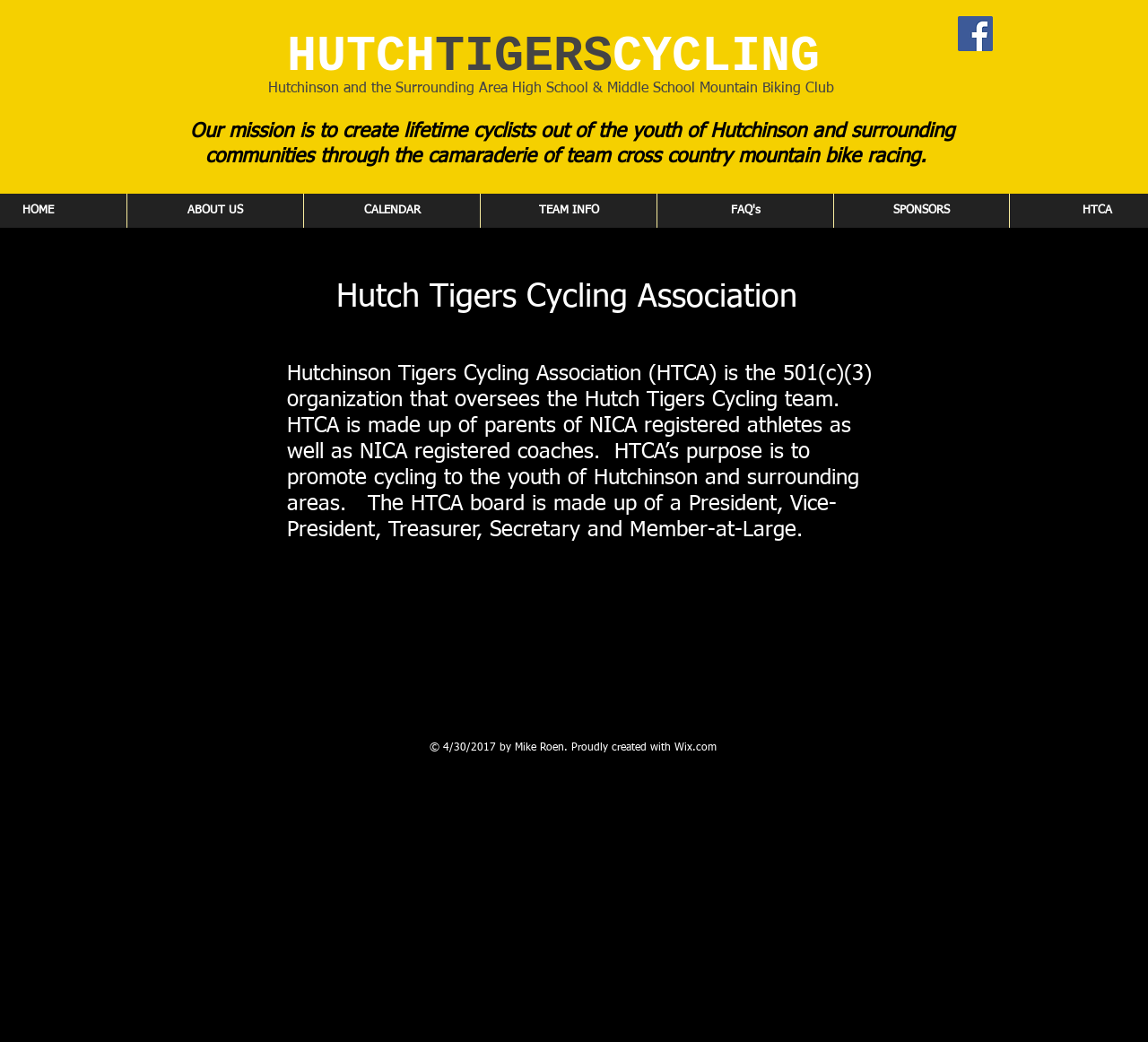Provide an in-depth caption for the contents of the webpage.

The webpage is about the Hutchinson Tigers Cycling Association (HTCA), a 501(c)(3) organization that promotes cycling to the youth of Hutchinson and surrounding areas. 

At the top of the page, there is a heading "HUTCHTIGERSCYCLING" with a link "HUTCHTIGERS" below it. To the right of the heading, there is a static text describing the organization as a high school and middle school mountain biking club. 

Below the heading, there is a social bar with a Facebook link, accompanied by a Facebook icon. 

The main content of the page is divided into two sections. The first section has a static text describing the mission of the organization, which is to create lifetime cyclists out of the youth of Hutchinson and surrounding communities through team cross-country mountain bike racing. Below this text, there are four links: "ABOUT US", "CALENDAR", "TEAM INFO", and "FAQ's" and "SPONSORS", which are aligned horizontally. 

The second section has a heading "Hutch Tigers Cycling Association" followed by a static text describing the organization's purpose, structure, and board members. 

At the bottom of the page, there is a copyright information section with a static text and a link to "Wix.com", indicating the website's creation platform.